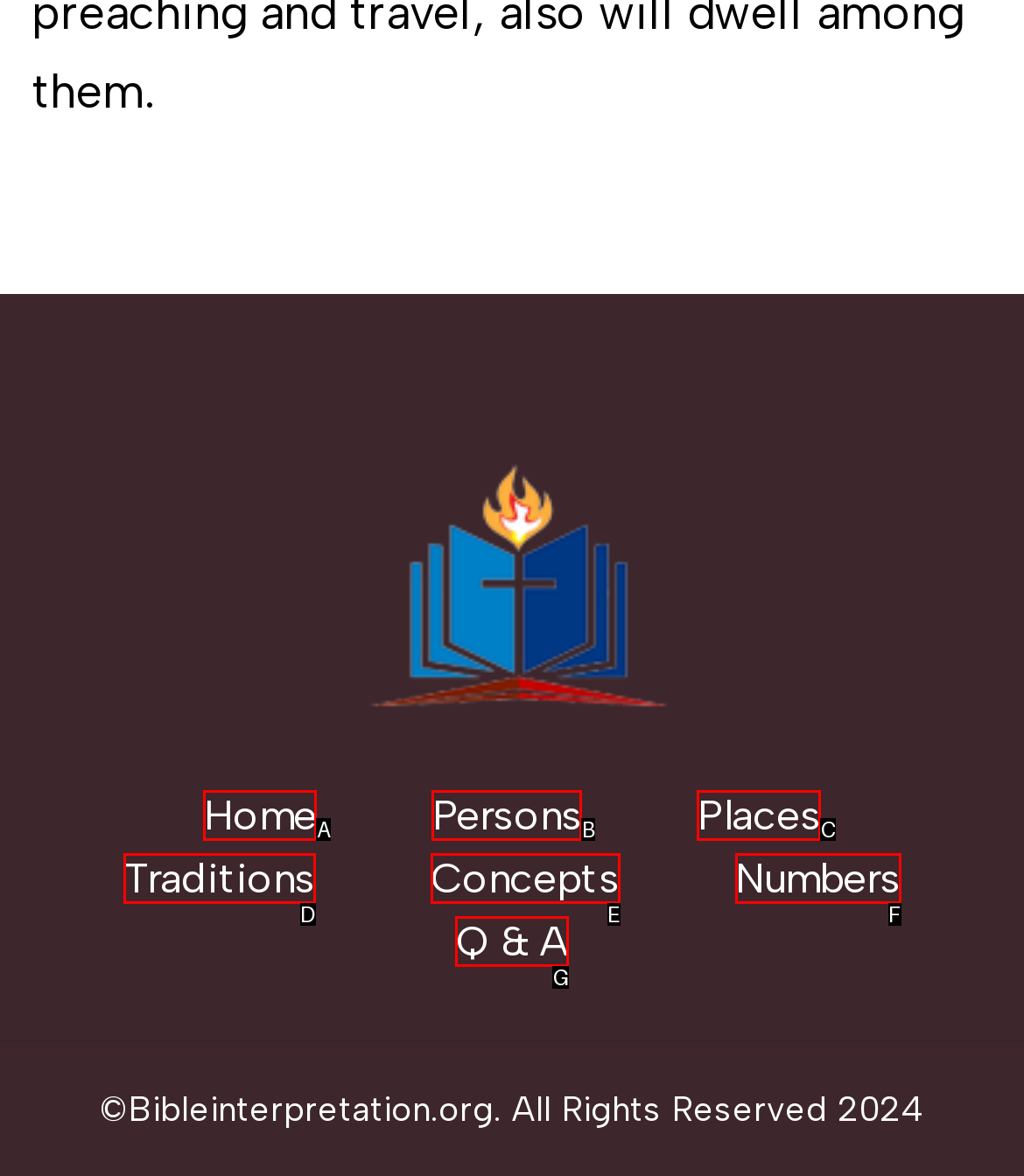Determine the UI element that matches the description: Q & A
Answer with the letter from the given choices.

G